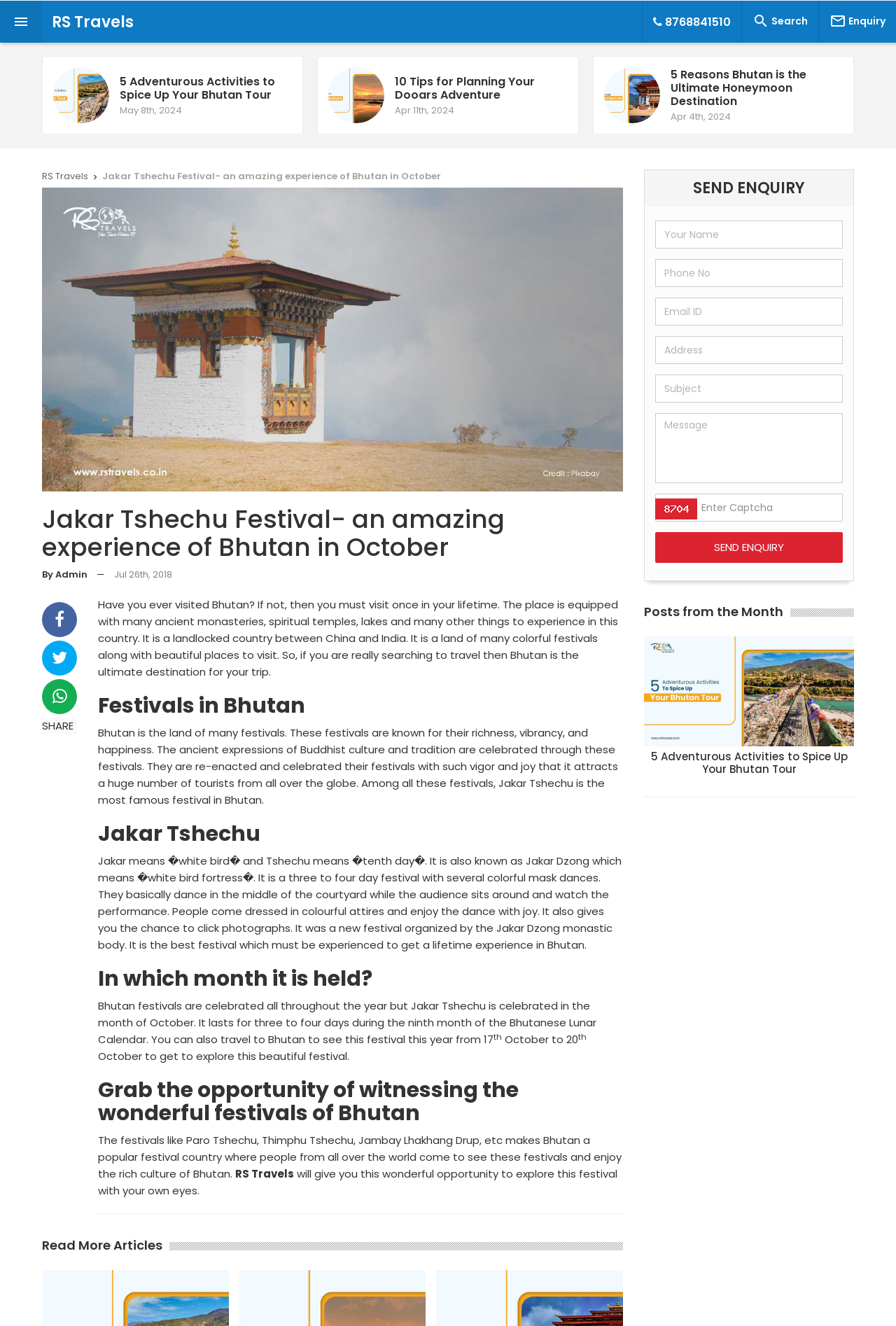Find the bounding box coordinates for the area that should be clicked to accomplish the instruction: "Click the 'Jakar Tshechu Festival- an amazing experience of Bhutan in October' link".

[0.114, 0.127, 0.492, 0.138]